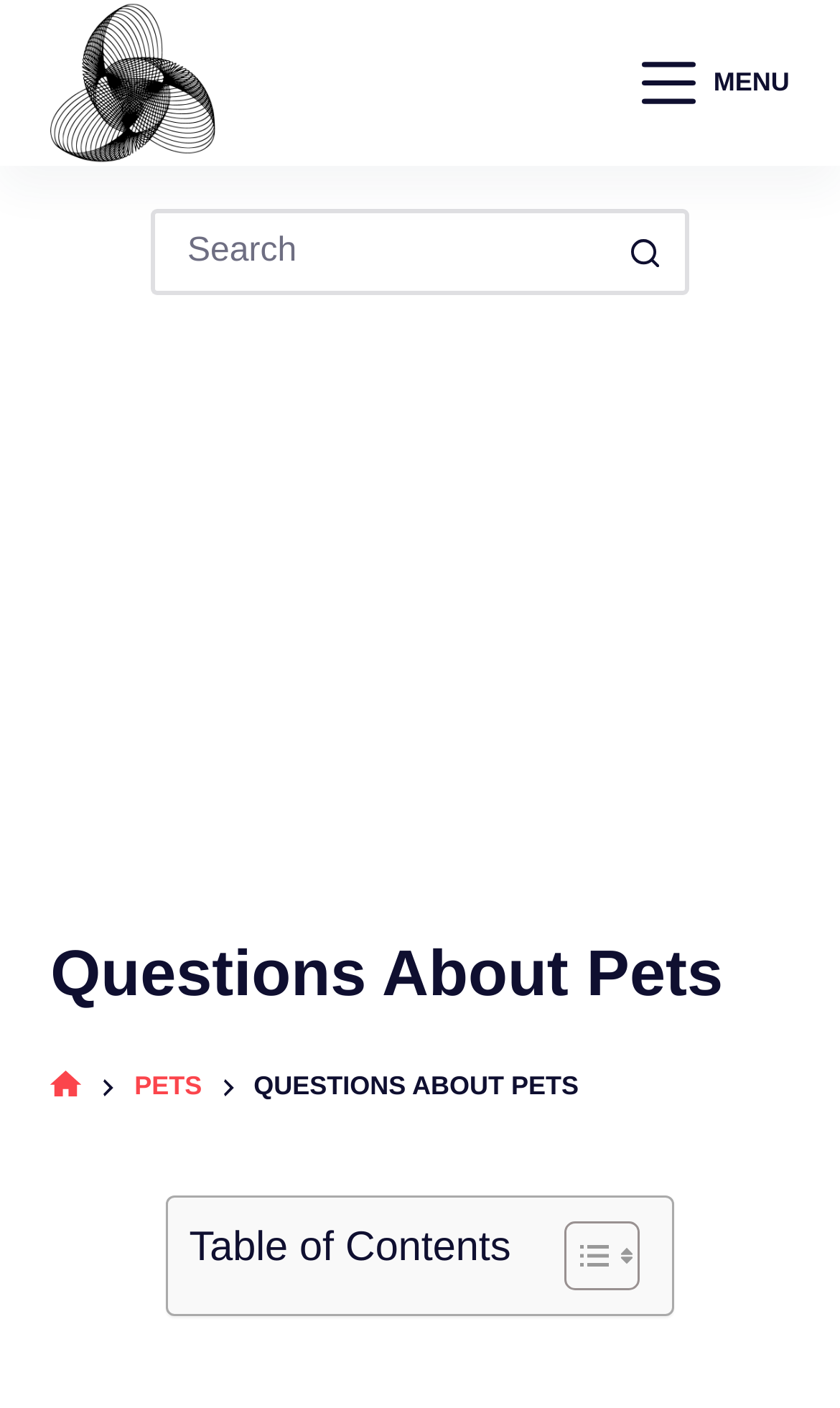Identify the bounding box coordinates of the specific part of the webpage to click to complete this instruction: "Toggle Table of Content".

[0.634, 0.866, 0.749, 0.918]